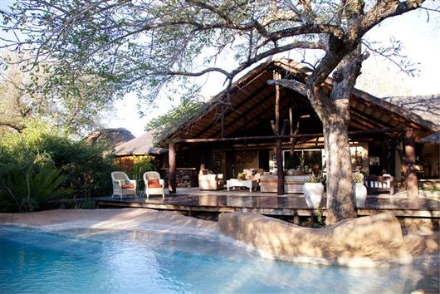What is the purpose of the two chairs? Refer to the image and provide a one-word or short phrase answer.

To relax